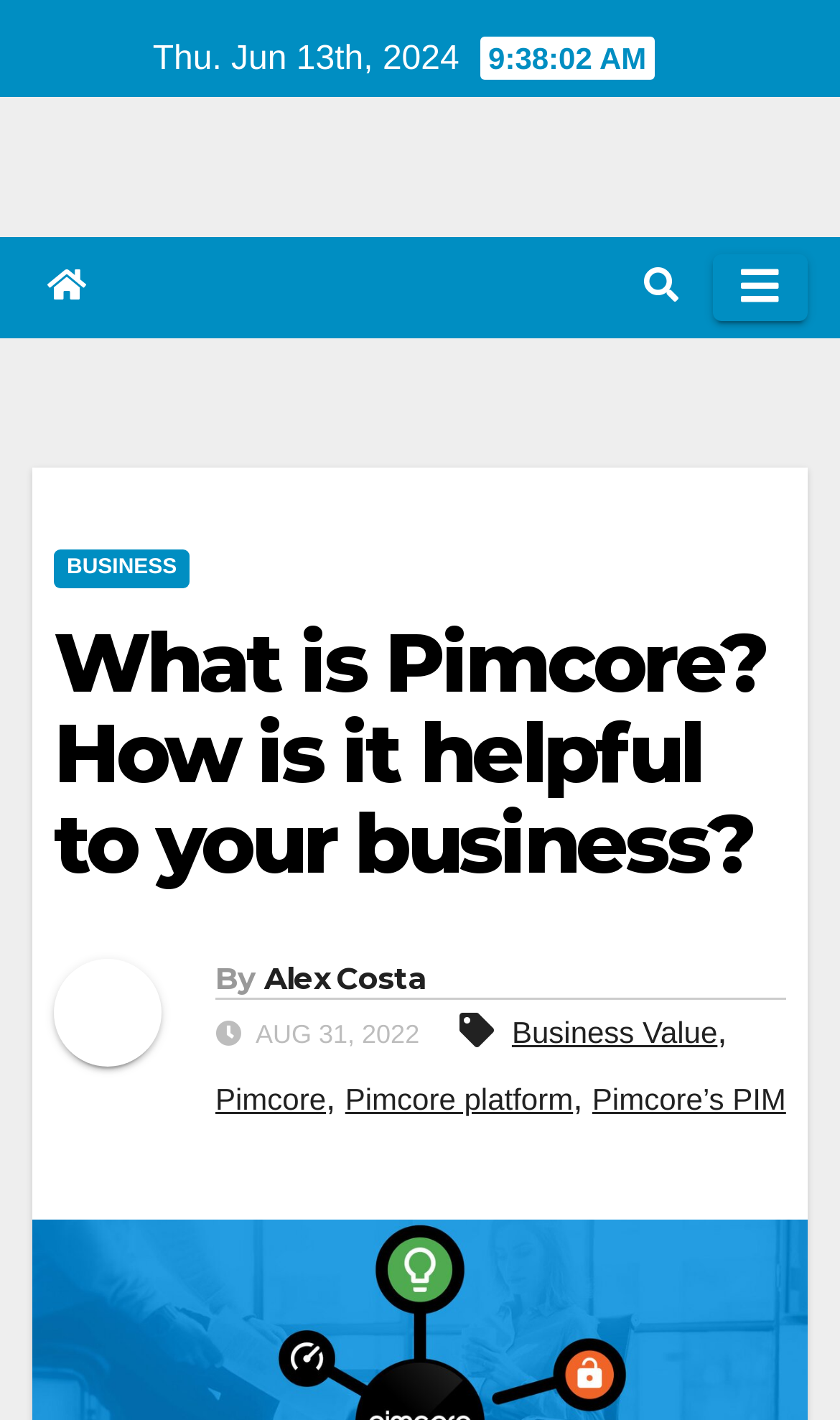Locate the bounding box coordinates of the area to click to fulfill this instruction: "Learn about Pimcore platform". The bounding box should be presented as four float numbers between 0 and 1, in the order [left, top, right, bottom].

[0.411, 0.762, 0.682, 0.786]